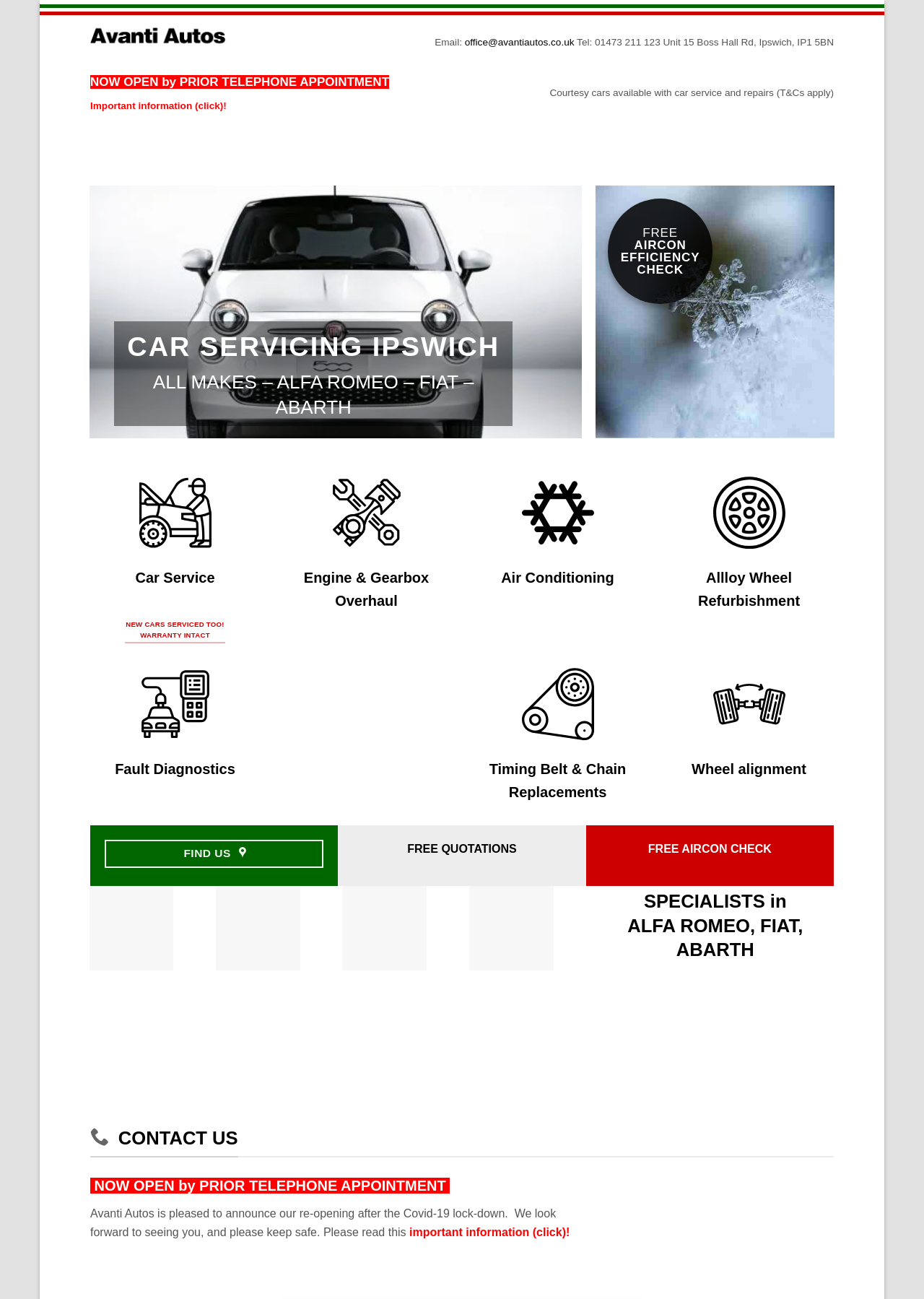Answer the question using only one word or a concise phrase: What is the status of Avanti Autos after the Covid-19 lockdown?

Now open by prior telephone appointment